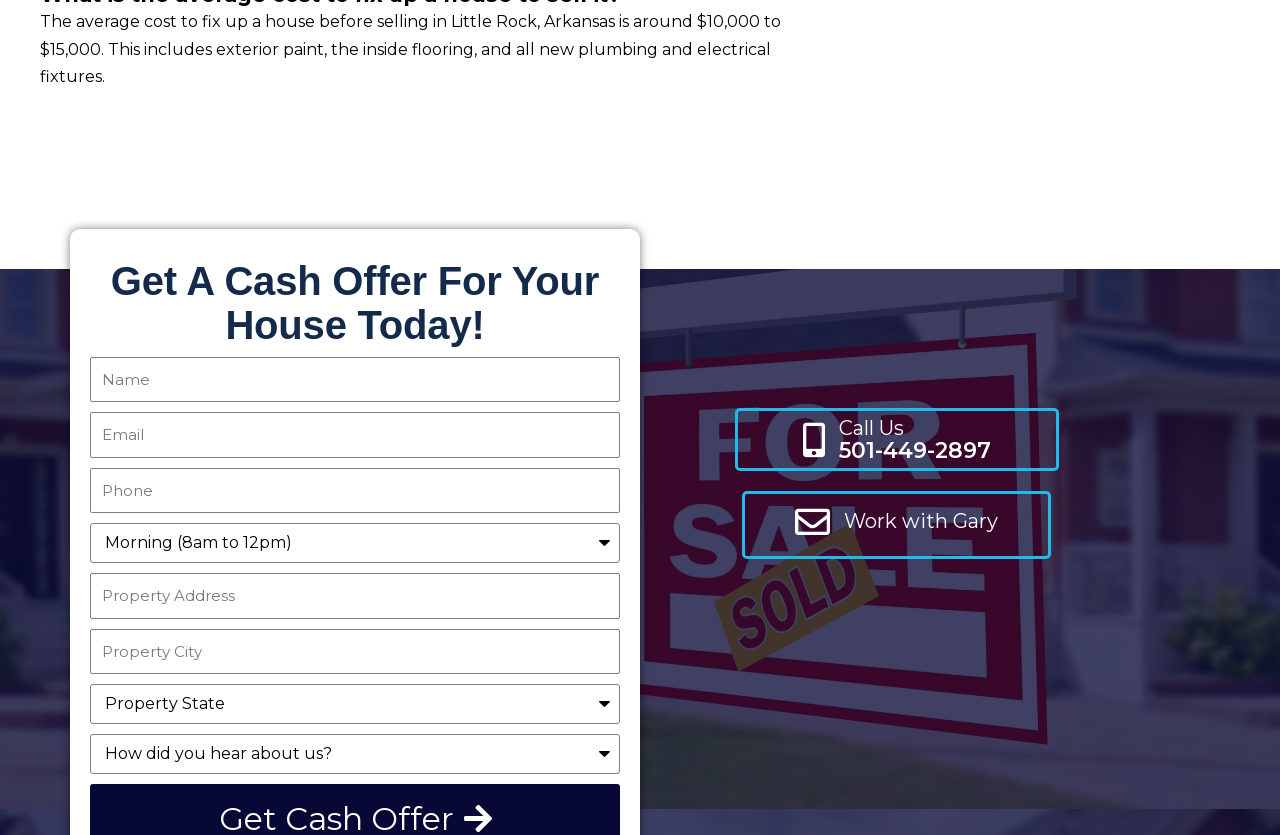Determine the bounding box coordinates of the clickable region to carry out the instruction: "Select your state".

[0.07, 0.819, 0.484, 0.867]